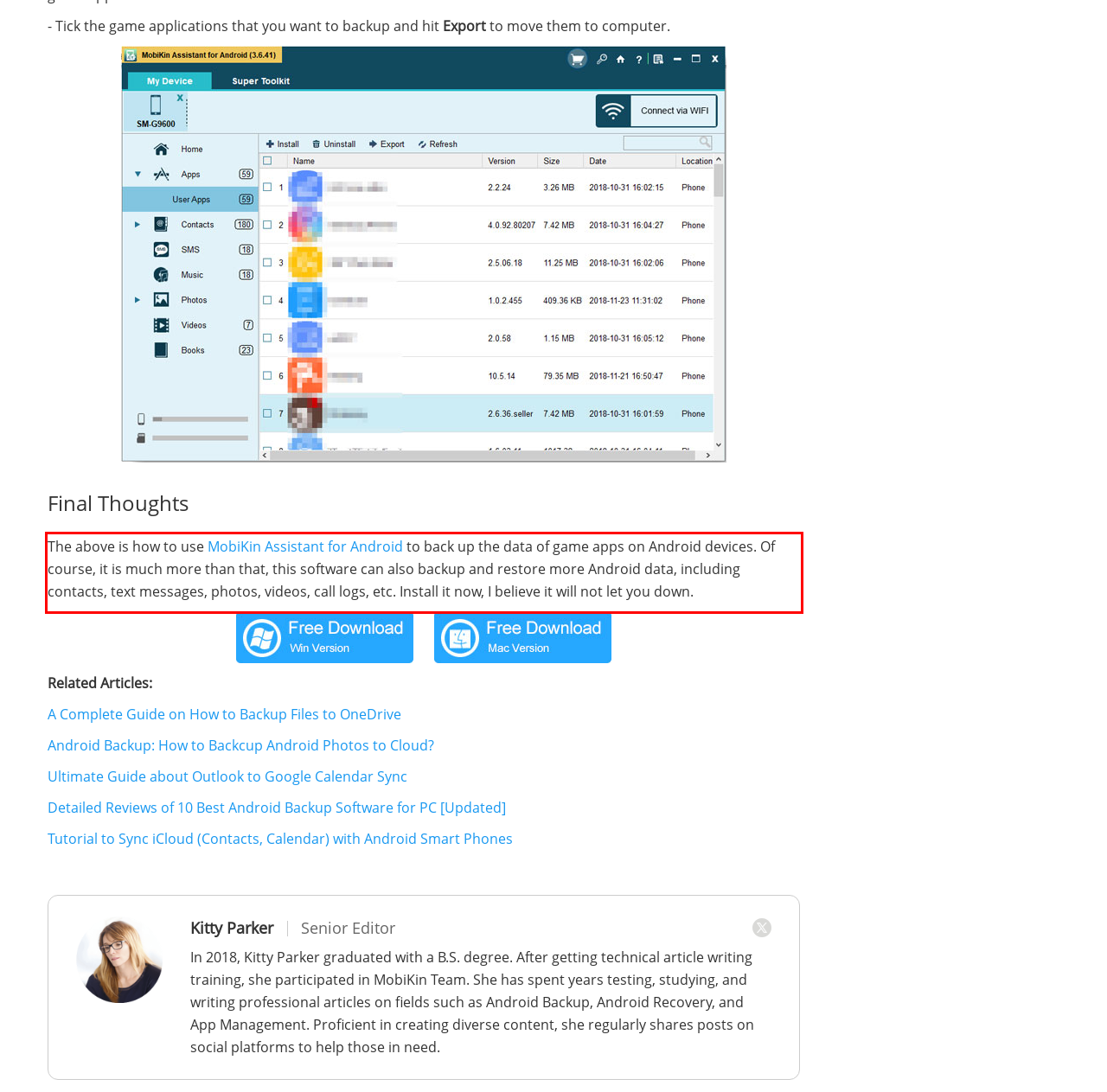Examine the webpage screenshot and use OCR to obtain the text inside the red bounding box.

The above is how to use MobiKin Assistant for Android to back up the data of game apps on Android devices. Of course, it is much more than that, this software can also backup and restore more Android data, including contacts, text messages, photos, videos, call logs, etc. Install it now, I believe it will not let you down.